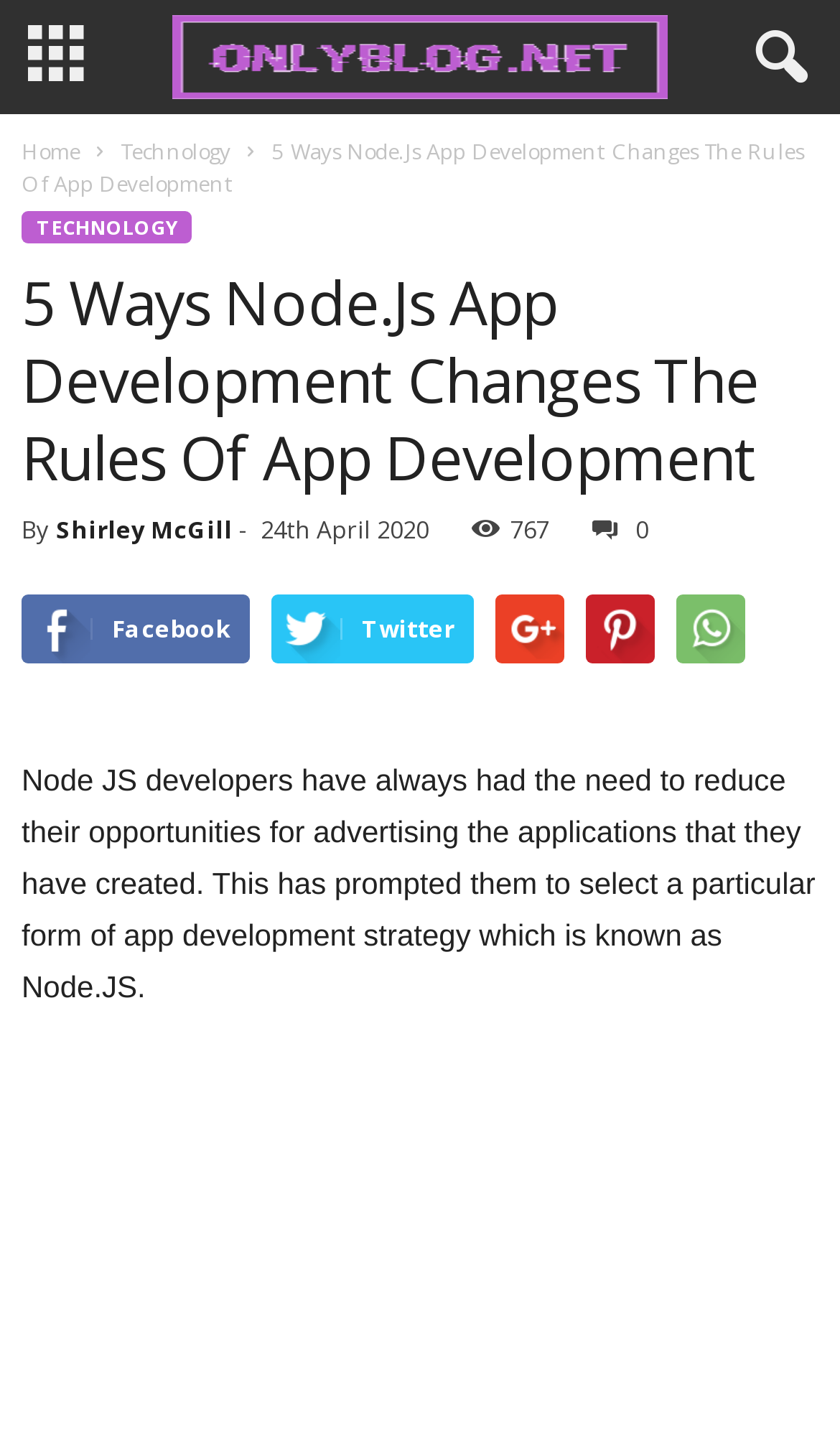Can you specify the bounding box coordinates for the region that should be clicked to fulfill this instruction: "View the TECHNOLOGY page".

[0.026, 0.145, 0.228, 0.168]